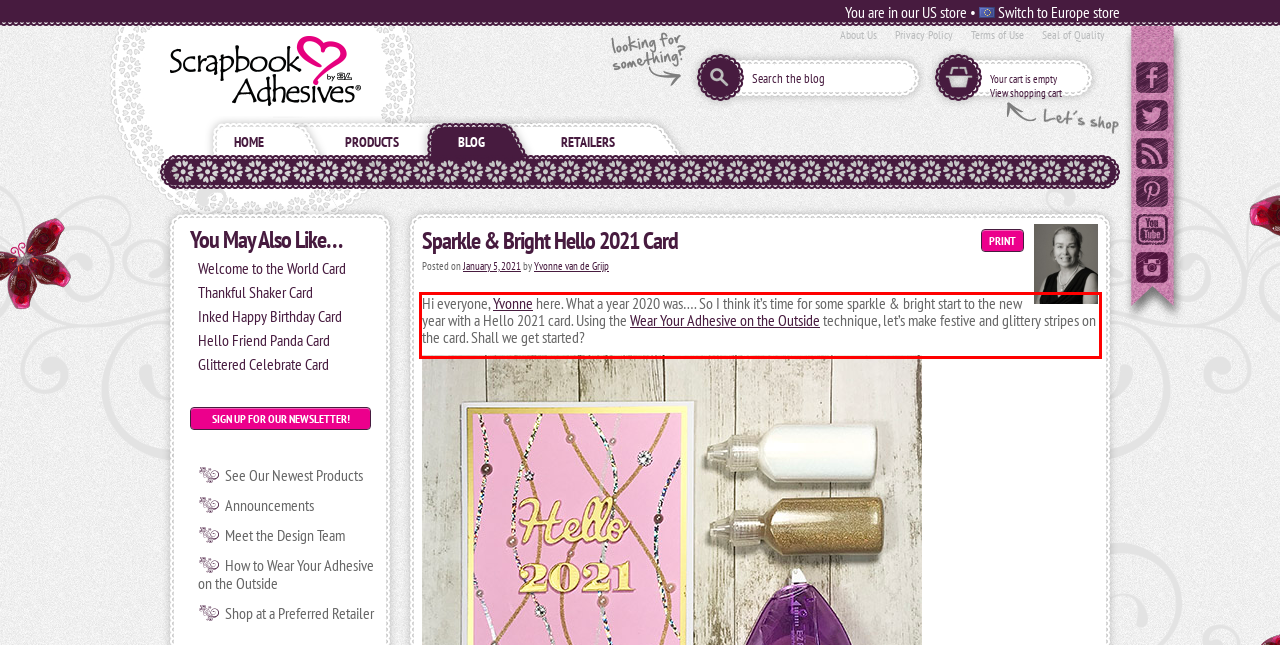View the screenshot of the webpage and identify the UI element surrounded by a red bounding box. Extract the text contained within this red bounding box.

Hi everyone, Yvonne here. What a year 2020 was…. So I think it’s time for some sparkle & bright start to the new year with a Hello 2021 card. Using the Wear Your Adhesive on the Outside technique, let’s make festive and glittery stripes on the card. Shall we get started?